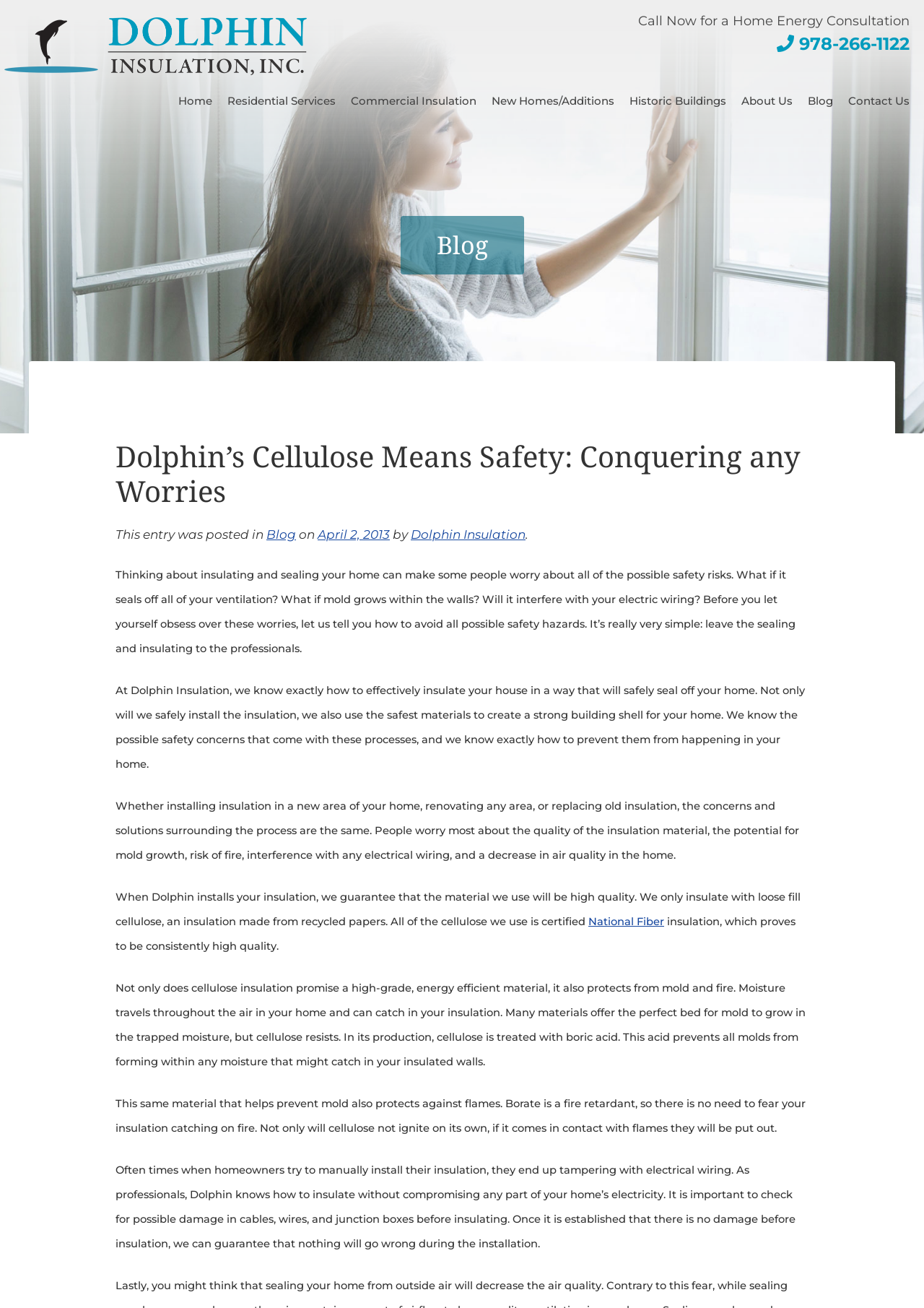What type of insulation material does Dolphin Insulation use?
Based on the image content, provide your answer in one word or a short phrase.

Loose fill cellulose